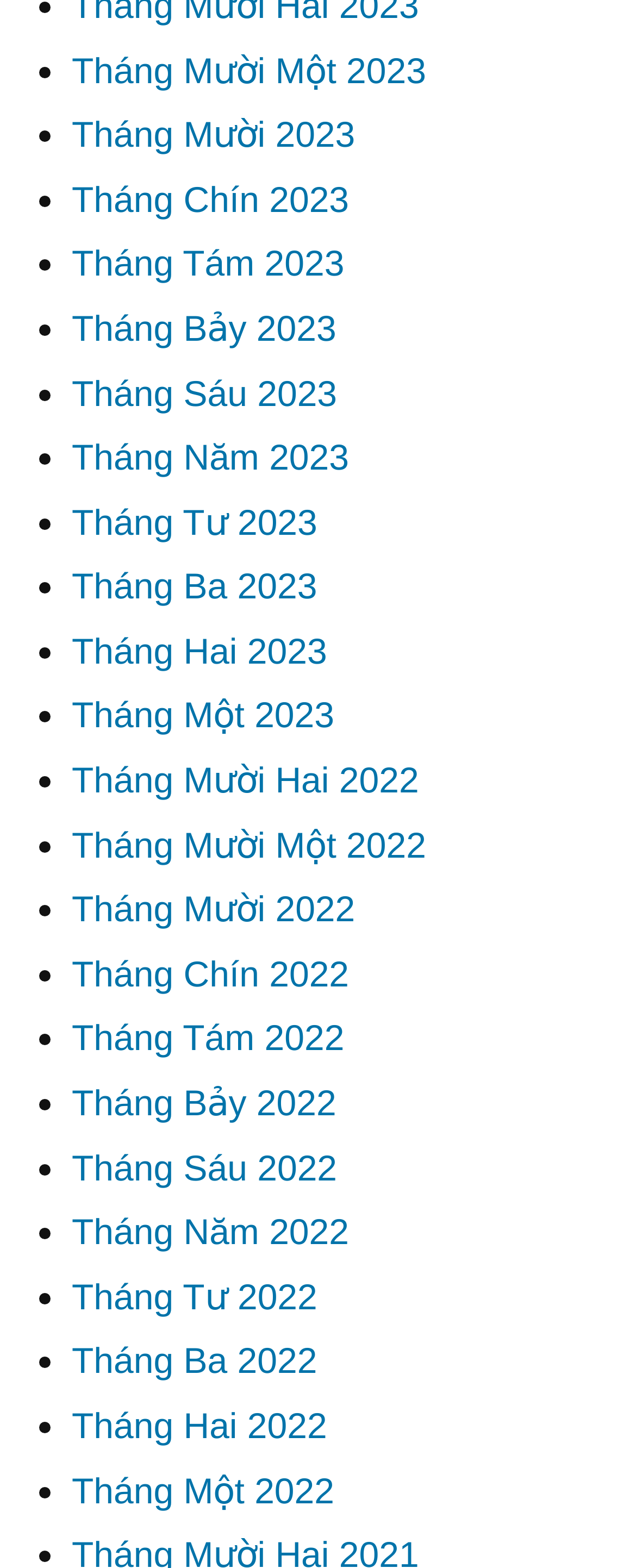What is the earliest month listed?
Please craft a detailed and exhaustive response to the question.

I looked at the list of links and found the earliest month listed, which is Tháng Một 2022, meaning January 2022.